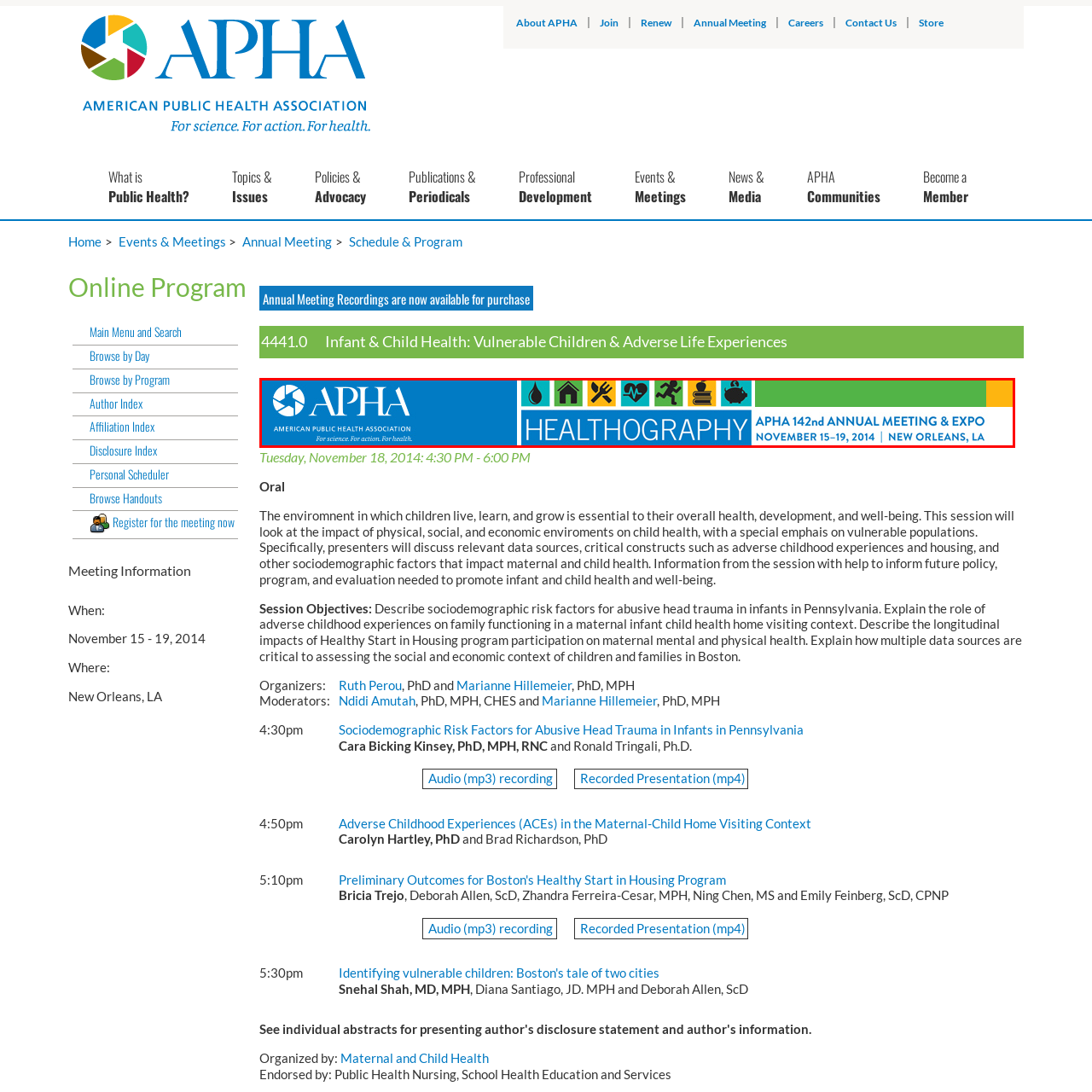Focus on the image confined within the red boundary and provide a single word or phrase in response to the question:
What is the duration of the event?

5 days